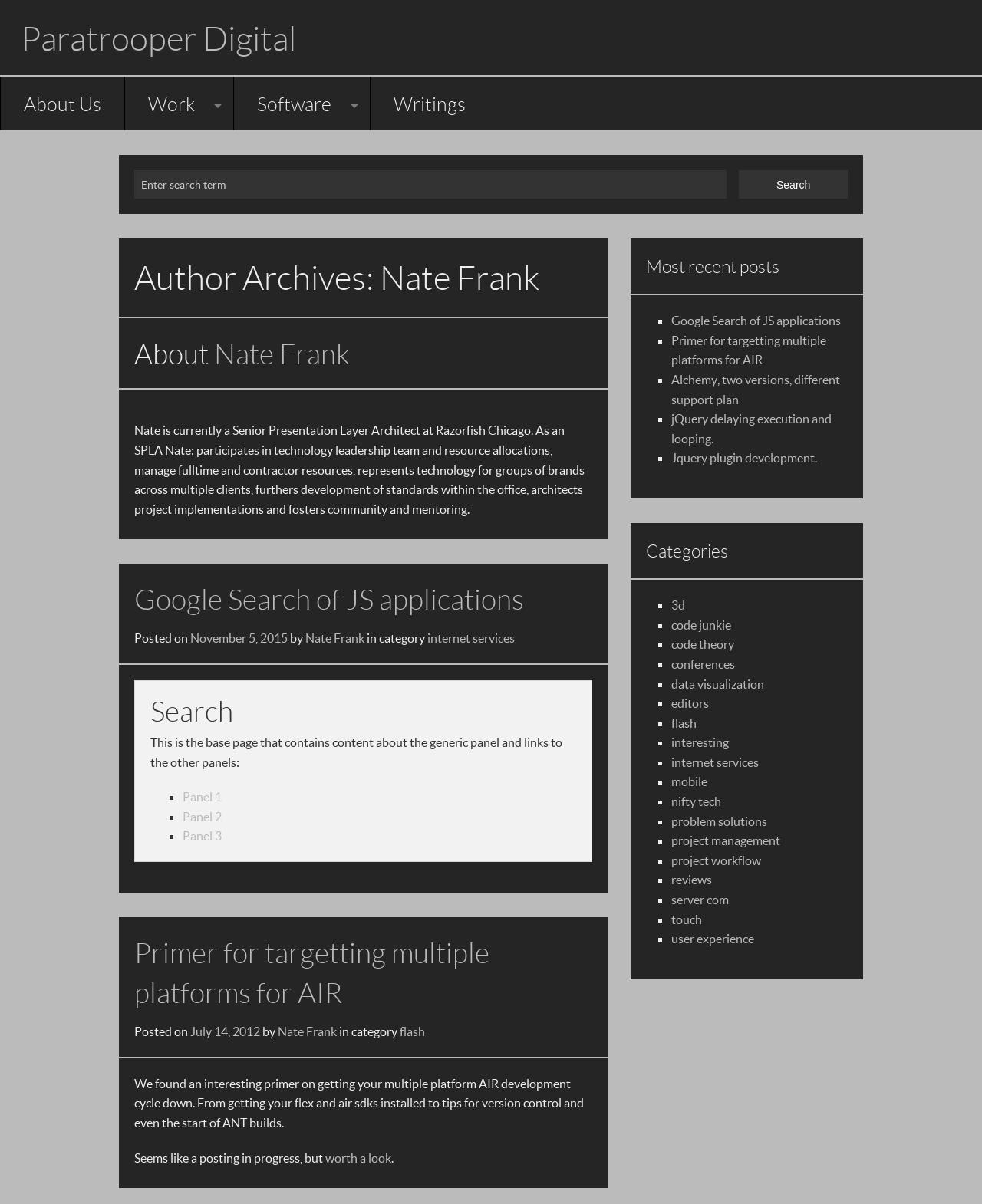Find the bounding box coordinates for the area that should be clicked to accomplish the instruction: "Search for information".

None